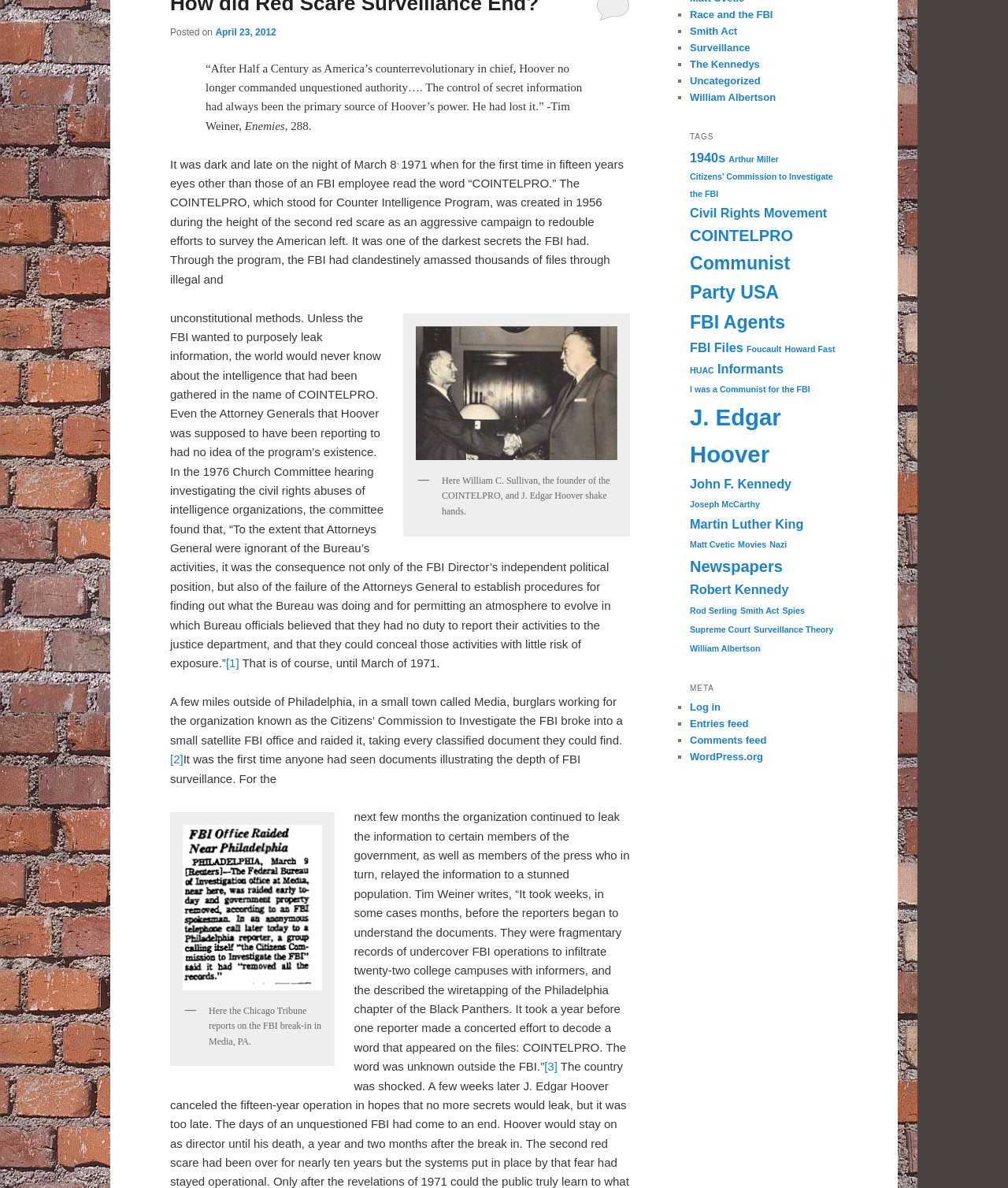Provide the bounding box coordinates for the UI element that is described as: "Civil Rights Movement".

[0.684, 0.173, 0.821, 0.185]